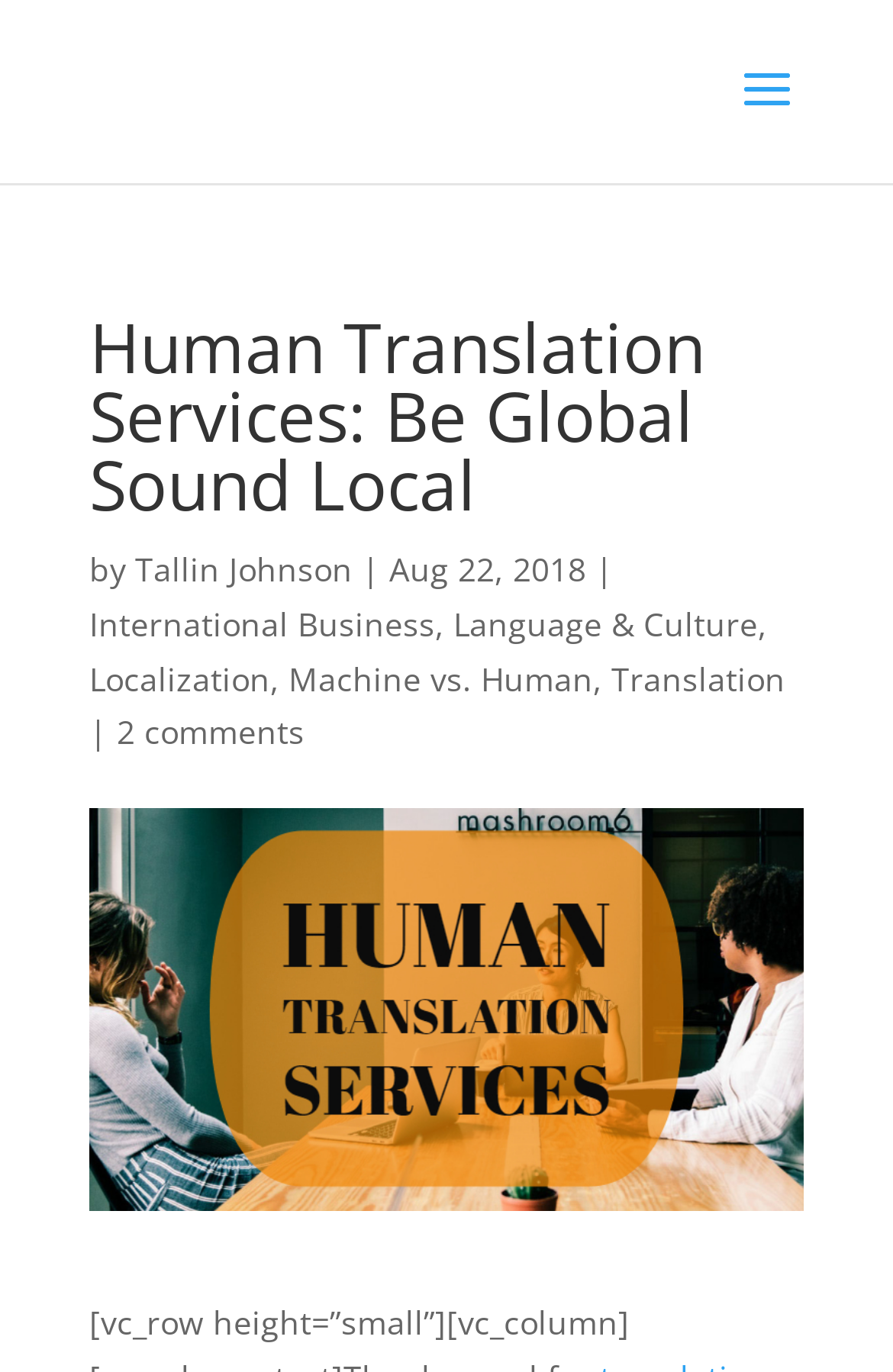Please find the bounding box coordinates for the clickable element needed to perform this instruction: "View the image about Human Translation Services".

[0.1, 0.589, 0.9, 0.882]